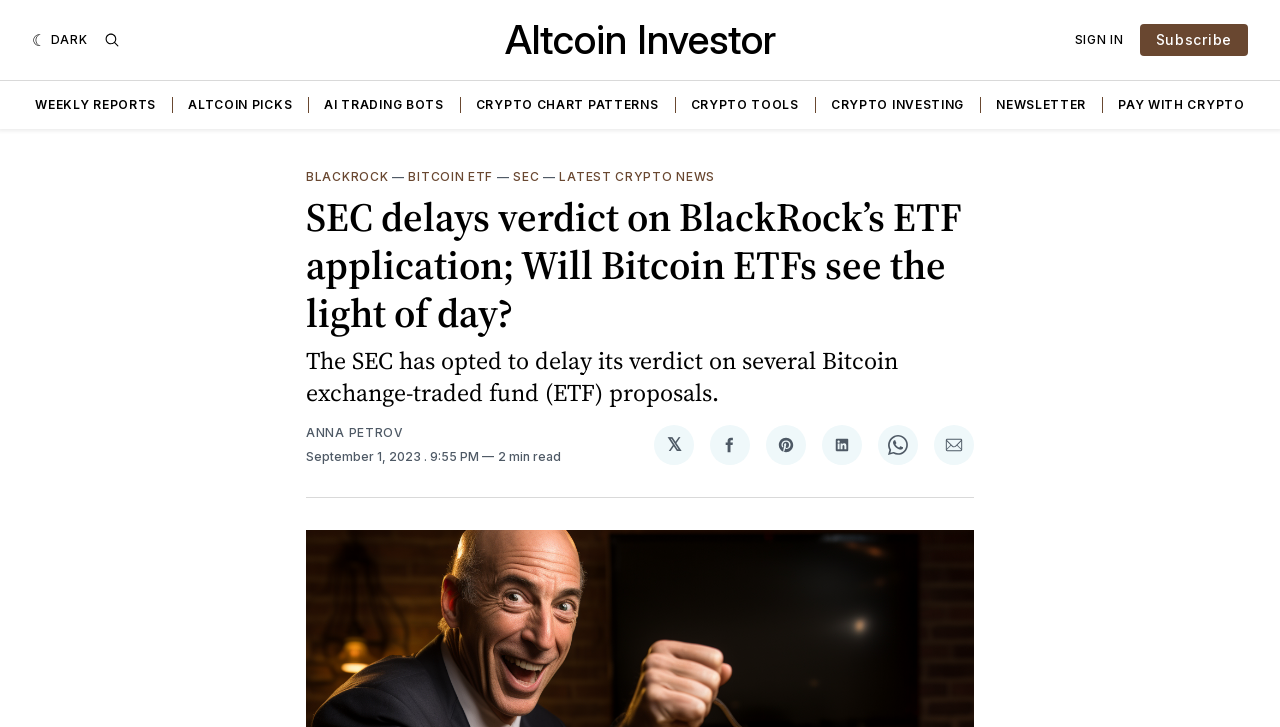Please find and generate the text of the main header of the webpage.

SEC delays verdict on BlackRock’s ETF application; Will Bitcoin ETFs see the light of day?